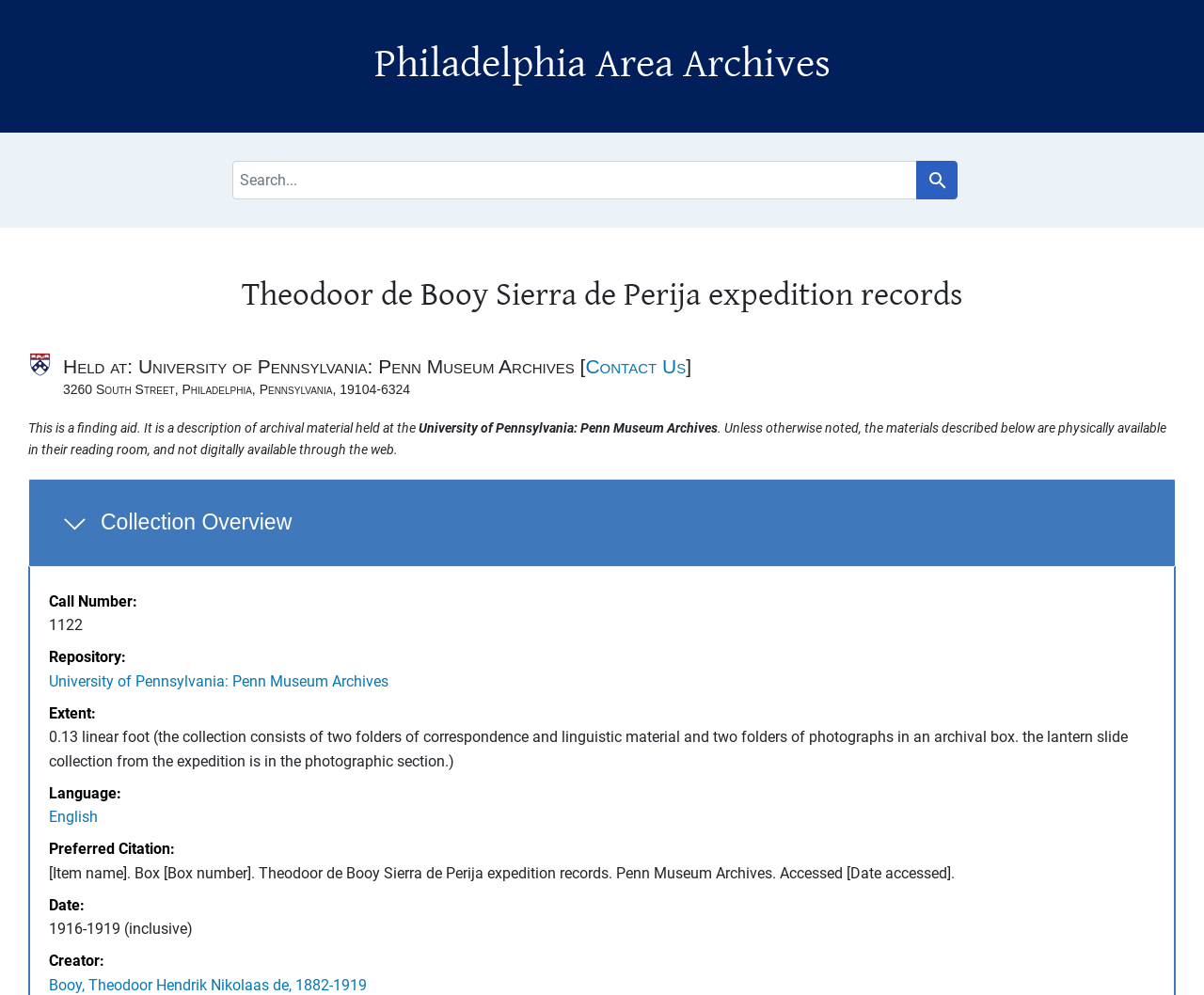Identify the bounding box coordinates of the part that should be clicked to carry out this instruction: "Search for archives".

[0.193, 0.162, 0.807, 0.201]